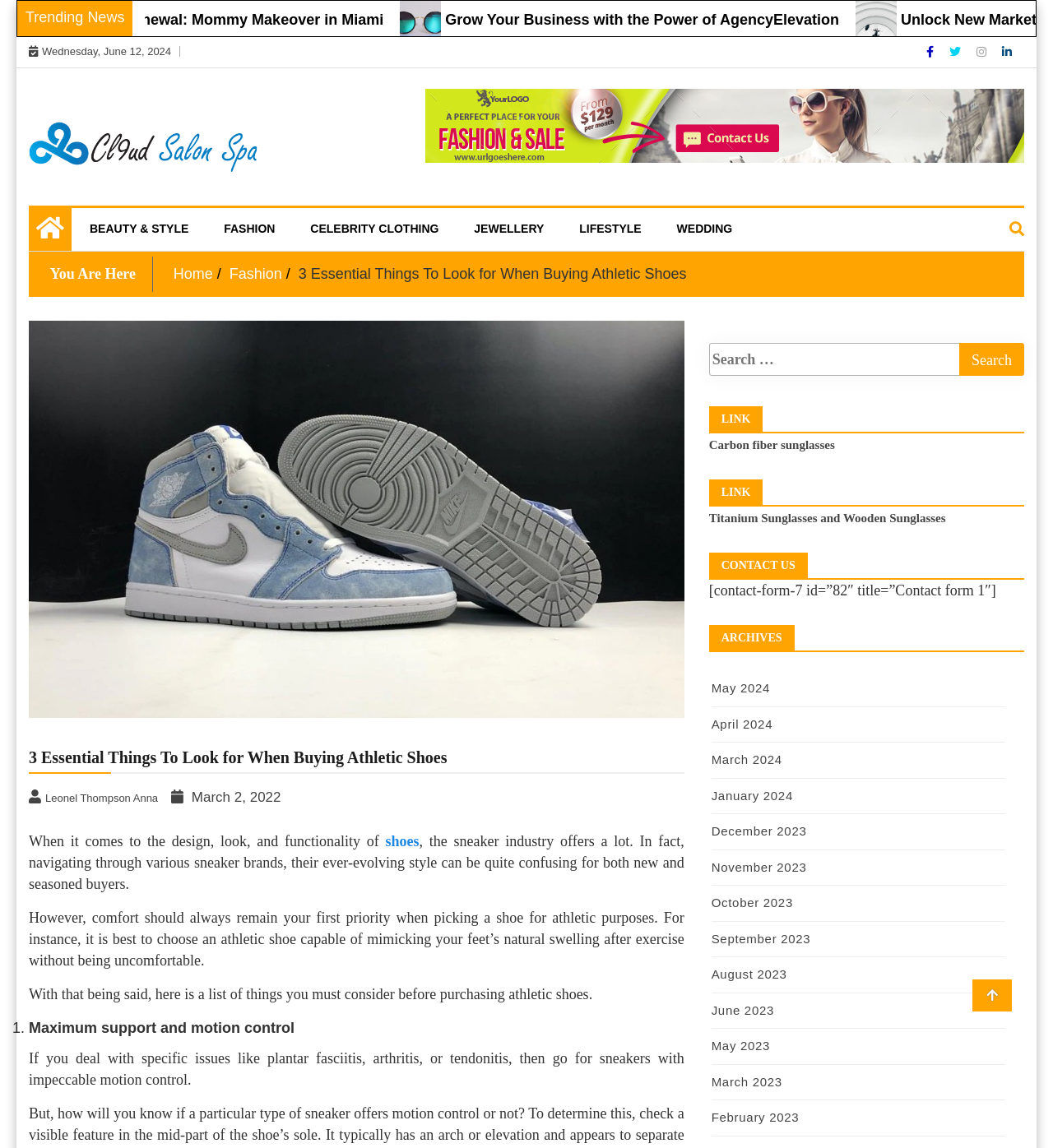Please respond to the question with a concise word or phrase:
What type of shoes is the article discussing?

Athletic shoes